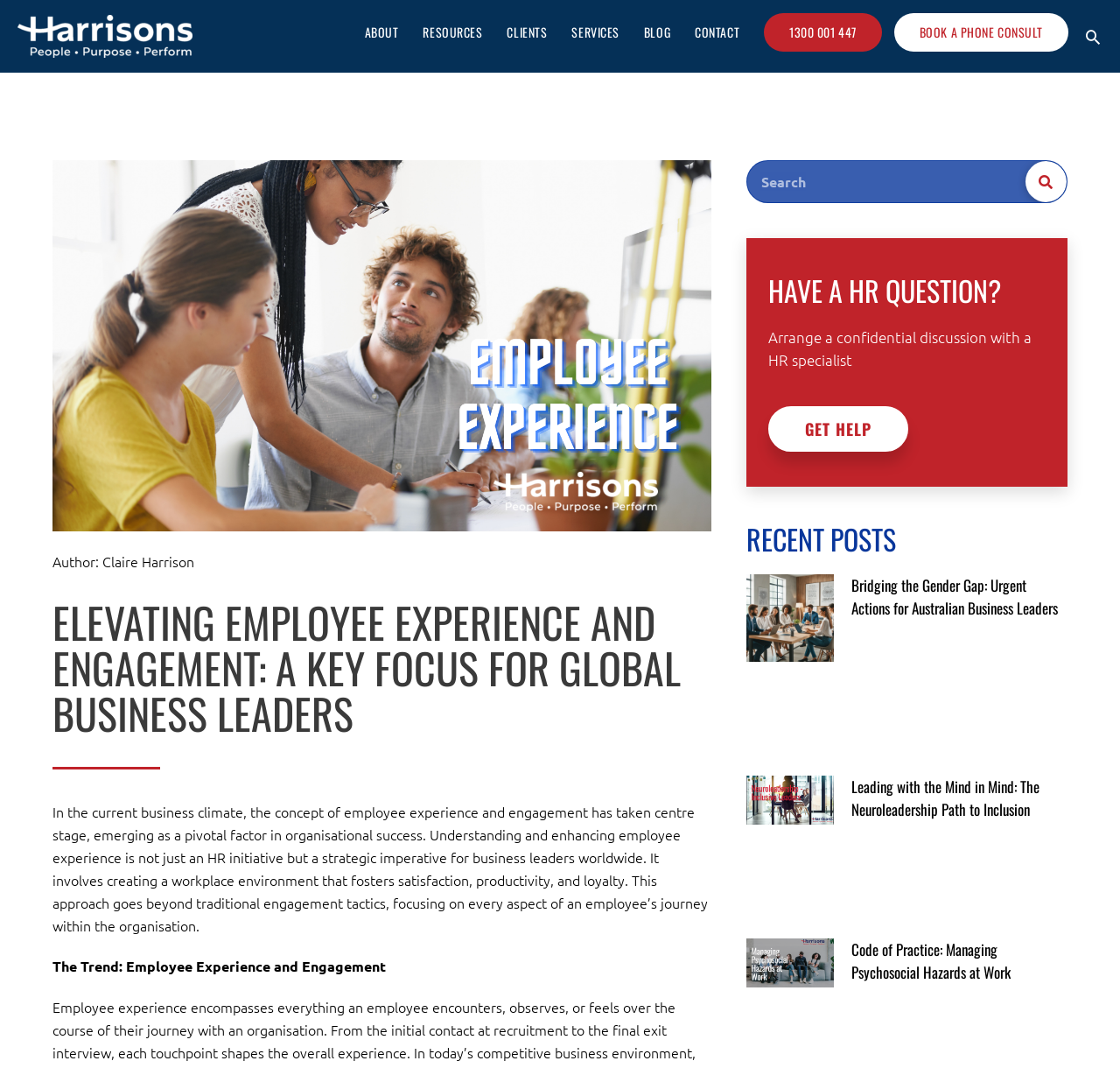Given the element description Contact, identify the bounding box coordinates for the UI element on the webpage screenshot. The format should be (top-left x, top-left y, bottom-right x, bottom-right y), with values between 0 and 1.

[0.609, 0.0, 0.671, 0.06]